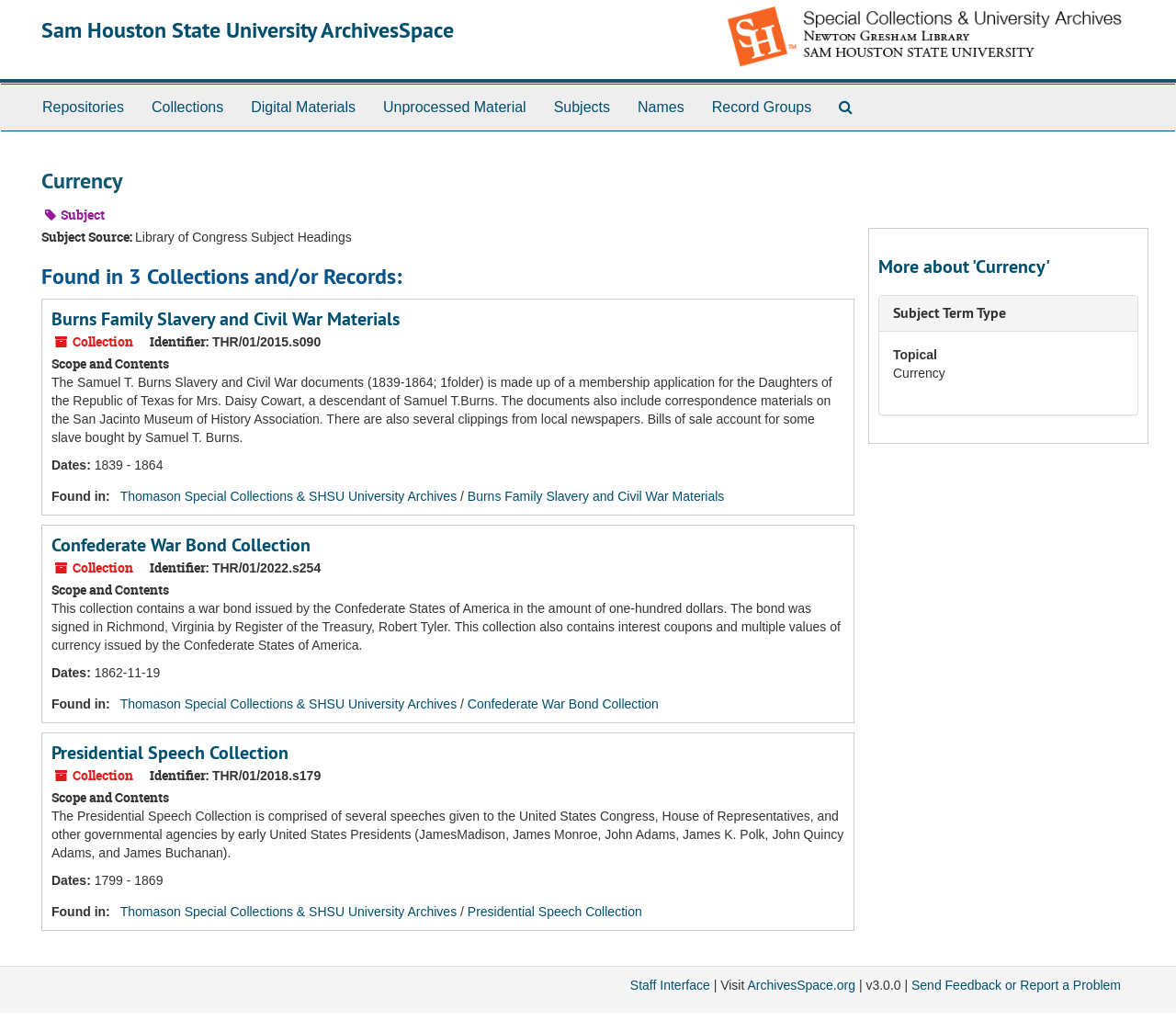Please find the bounding box coordinates of the element that must be clicked to perform the given instruction: "Click on the 'Repositories' link". The coordinates should be four float numbers from 0 to 1, i.e., [left, top, right, bottom].

[0.024, 0.082, 0.117, 0.126]